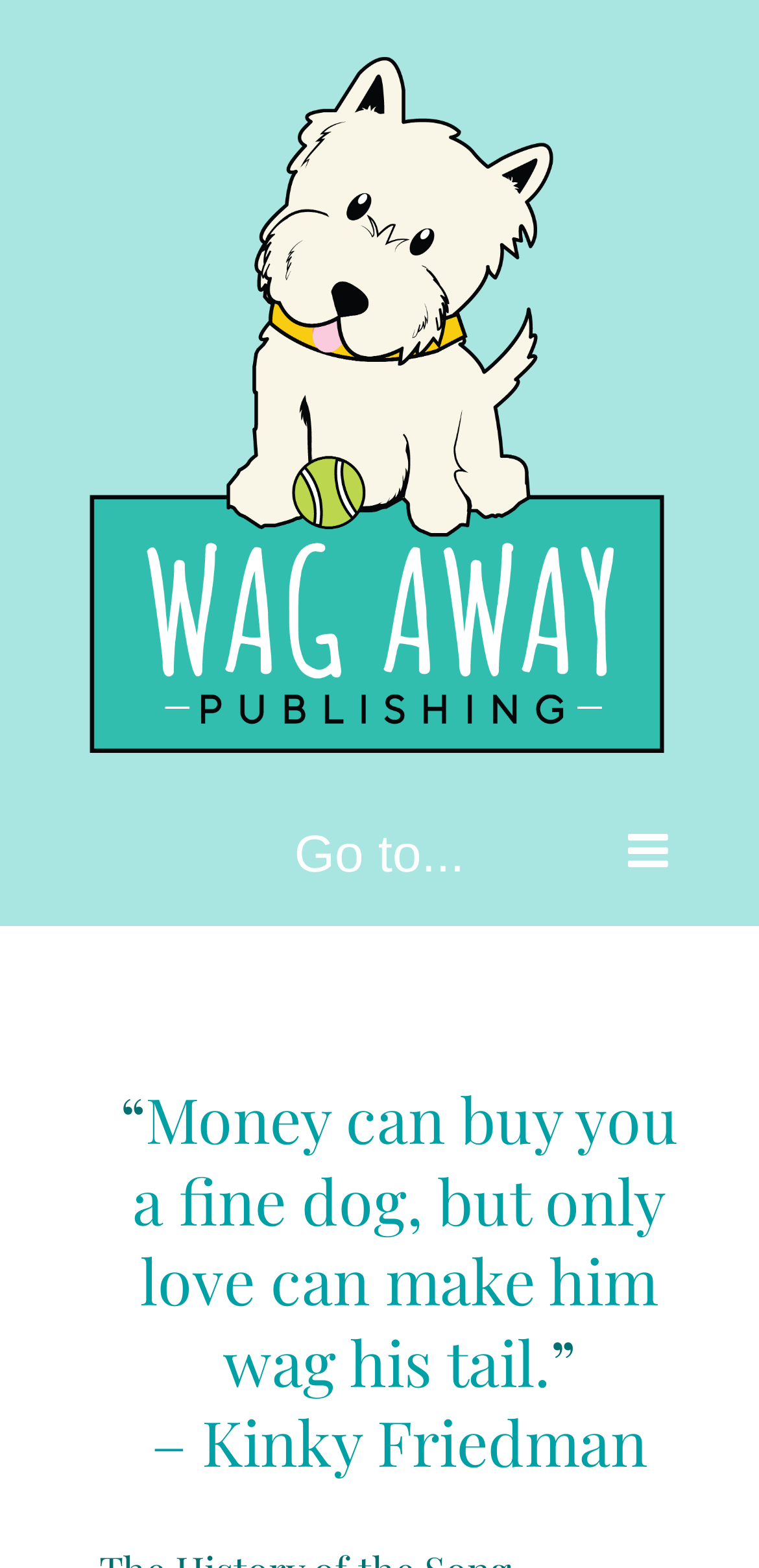Based on the element description: "Go to...", identify the bounding box coordinates for this UI element. The coordinates must be four float numbers between 0 and 1, listed as [left, top, right, bottom].

[0.077, 0.521, 0.923, 0.565]